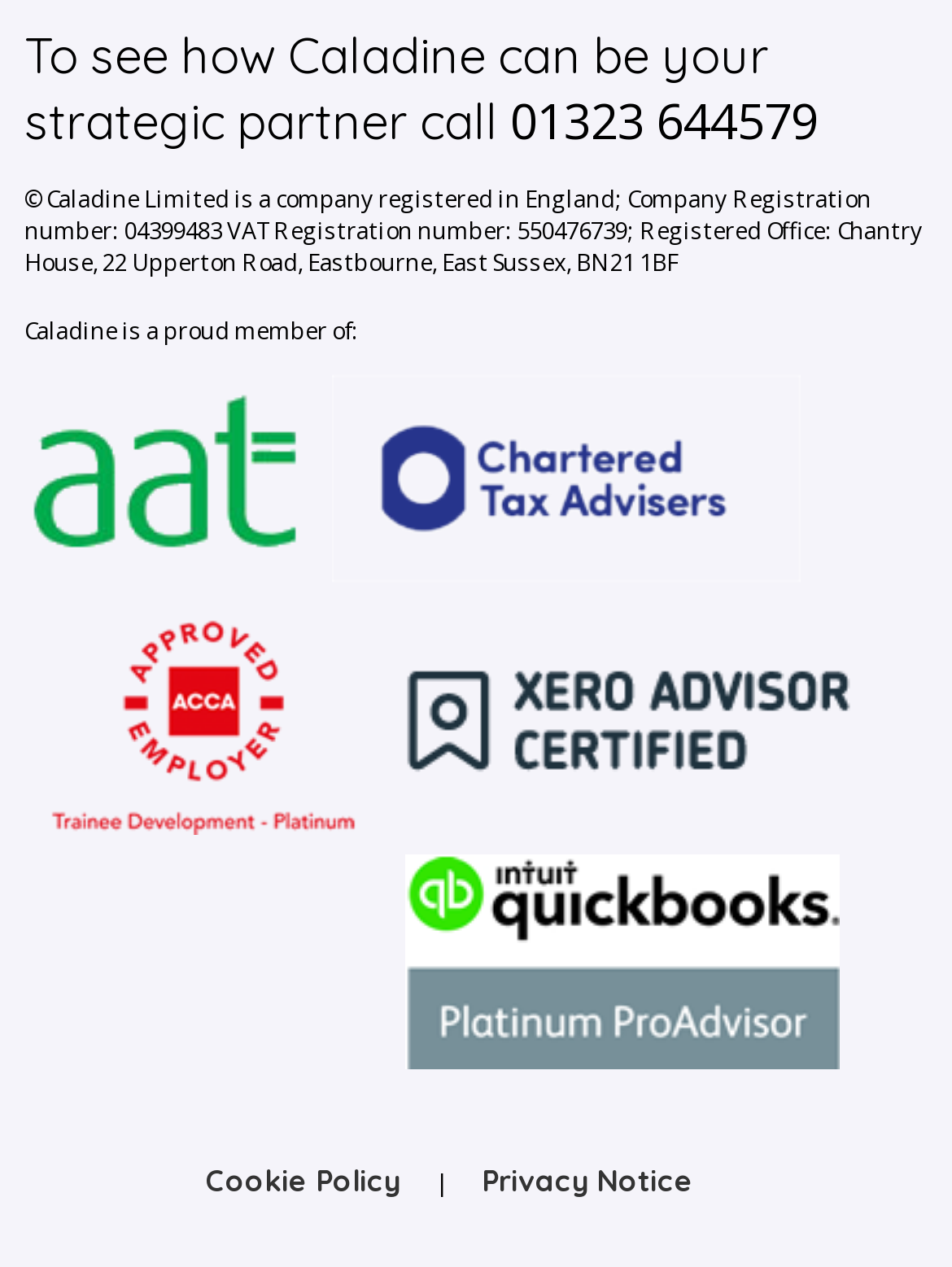Identify the bounding box coordinates necessary to click and complete the given instruction: "View Cookie Policy".

[0.186, 0.917, 0.452, 0.946]